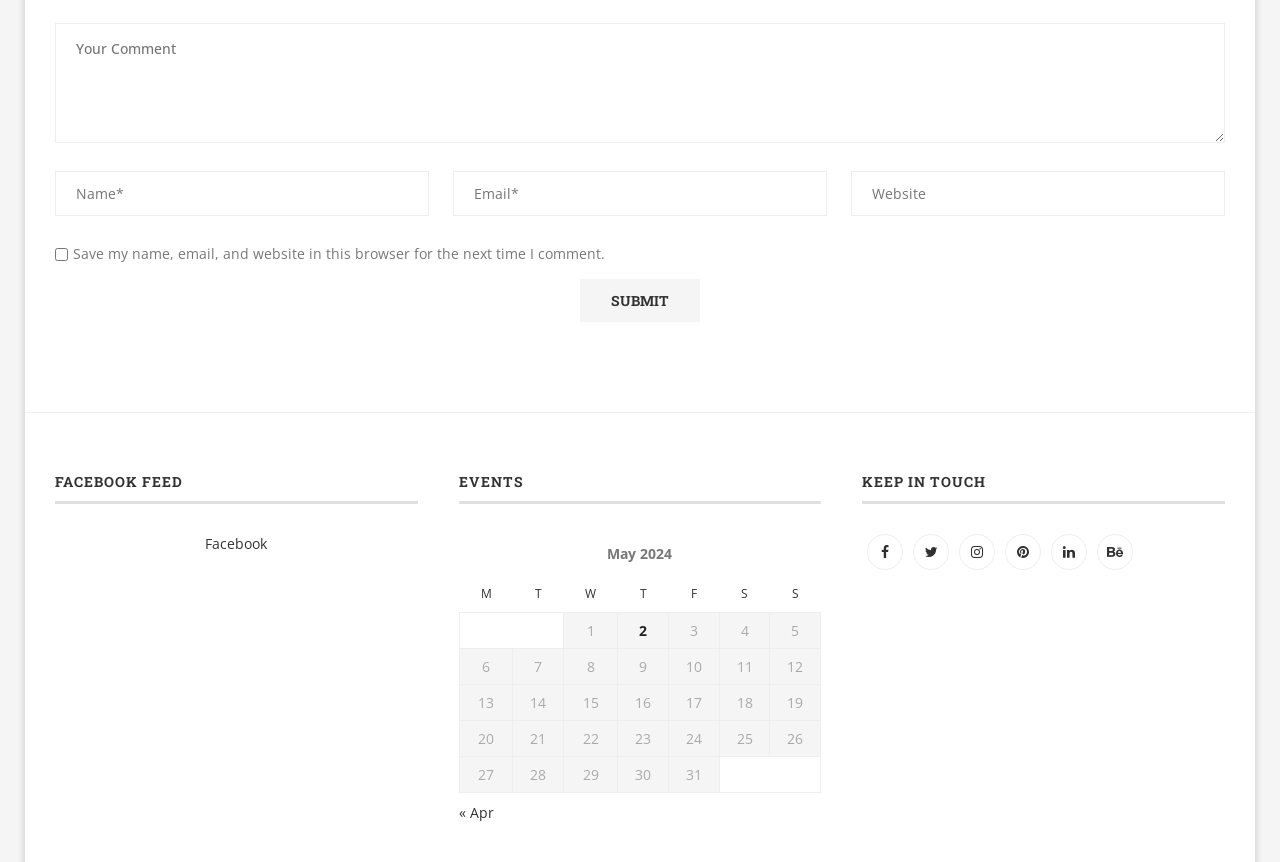Identify the bounding box coordinates of the specific part of the webpage to click to complete this instruction: "Follow on Twitter".

[0.71, 0.629, 0.746, 0.651]